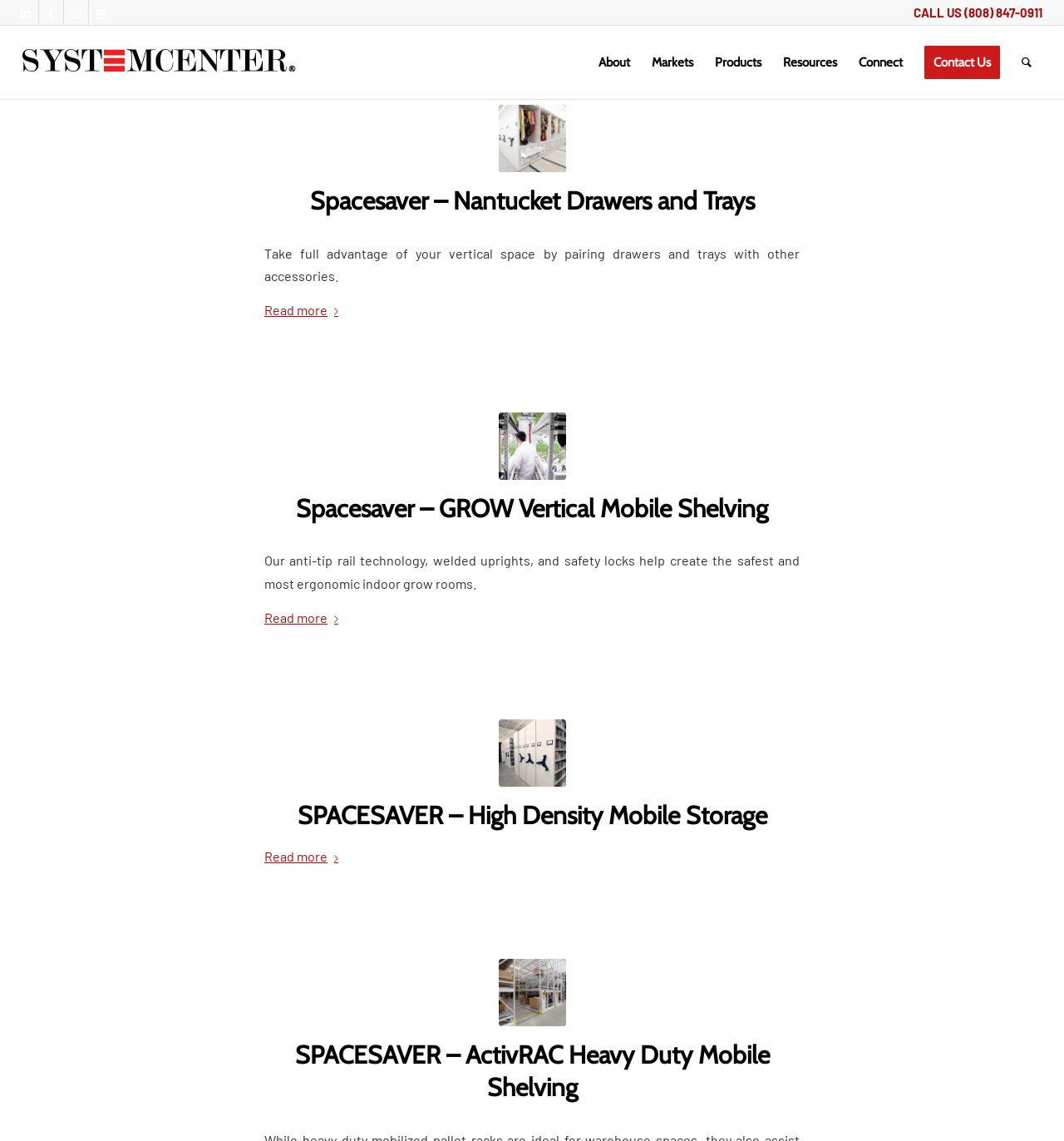Determine the bounding box coordinates of the clickable element to complete this instruction: "Click the 'DONATE' button". Provide the coordinates in the format of four float numbers between 0 and 1, [left, top, right, bottom].

None